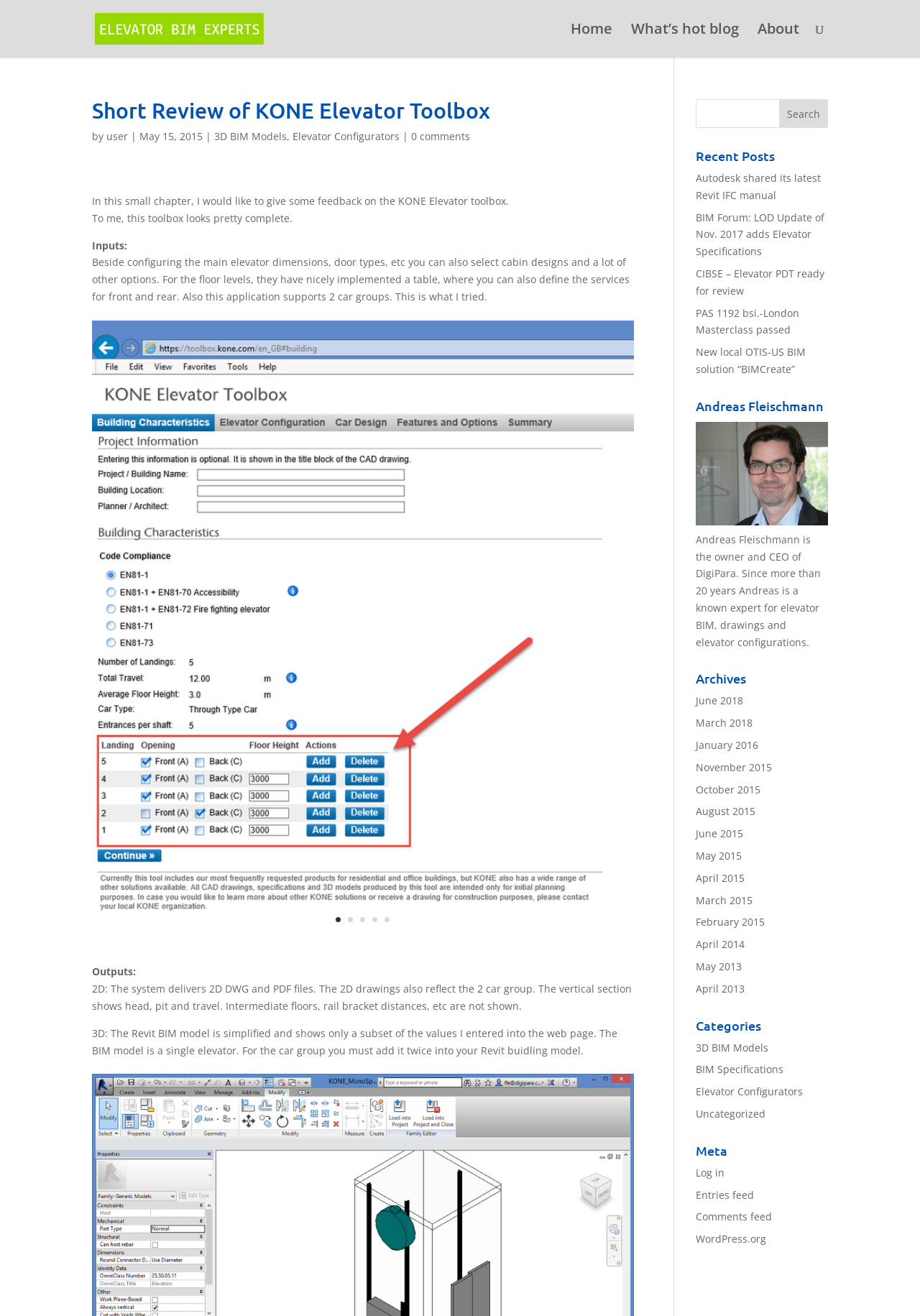Please provide the bounding box coordinates for the element that needs to be clicked to perform the following instruction: "Click on the link to 3D BIM Models". The coordinates should be given as four float numbers between 0 and 1, i.e., [left, top, right, bottom].

[0.756, 0.791, 0.835, 0.801]